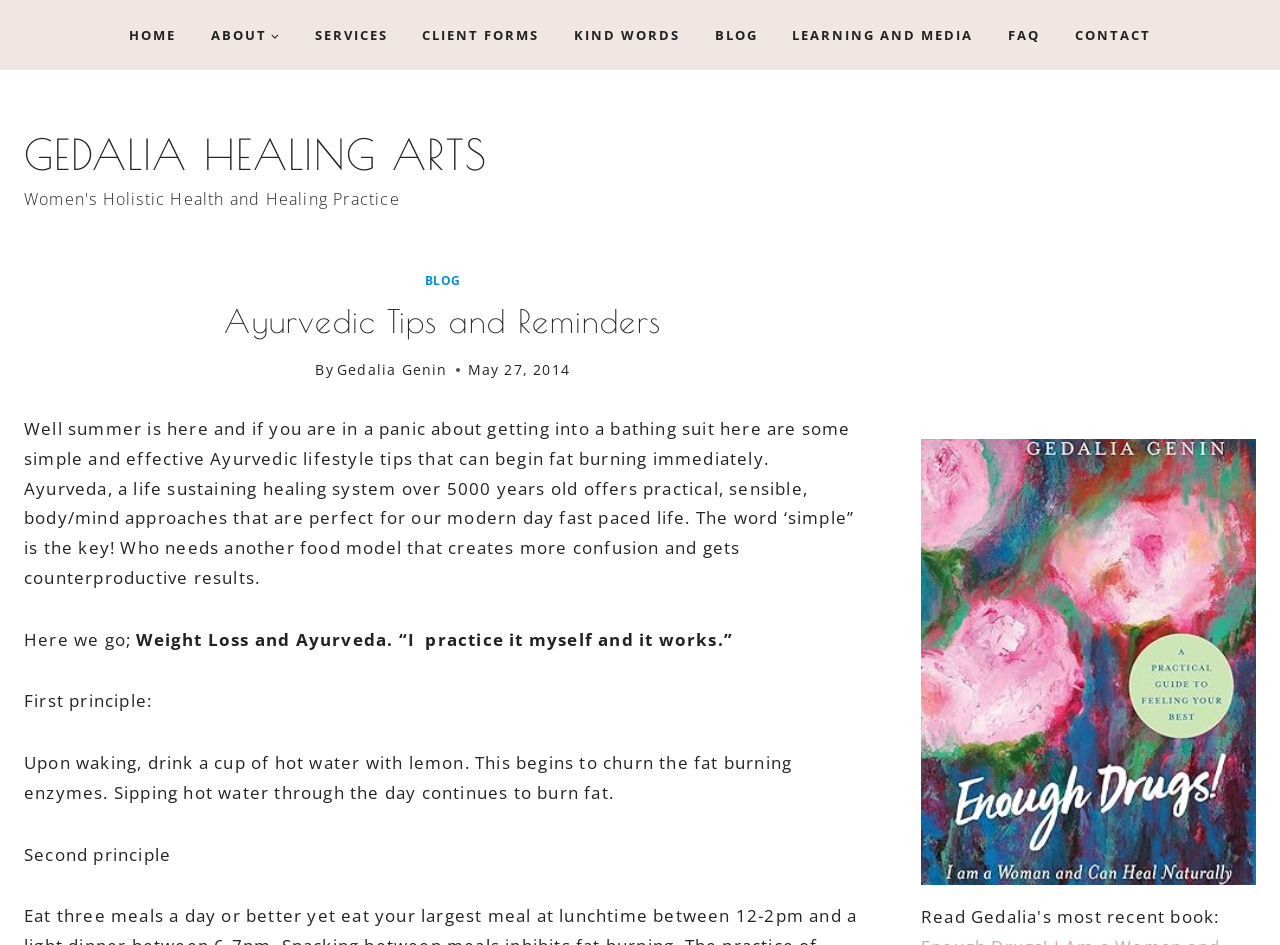Can you find and provide the main heading text of this webpage?

Ayurvedic Tips and Reminders